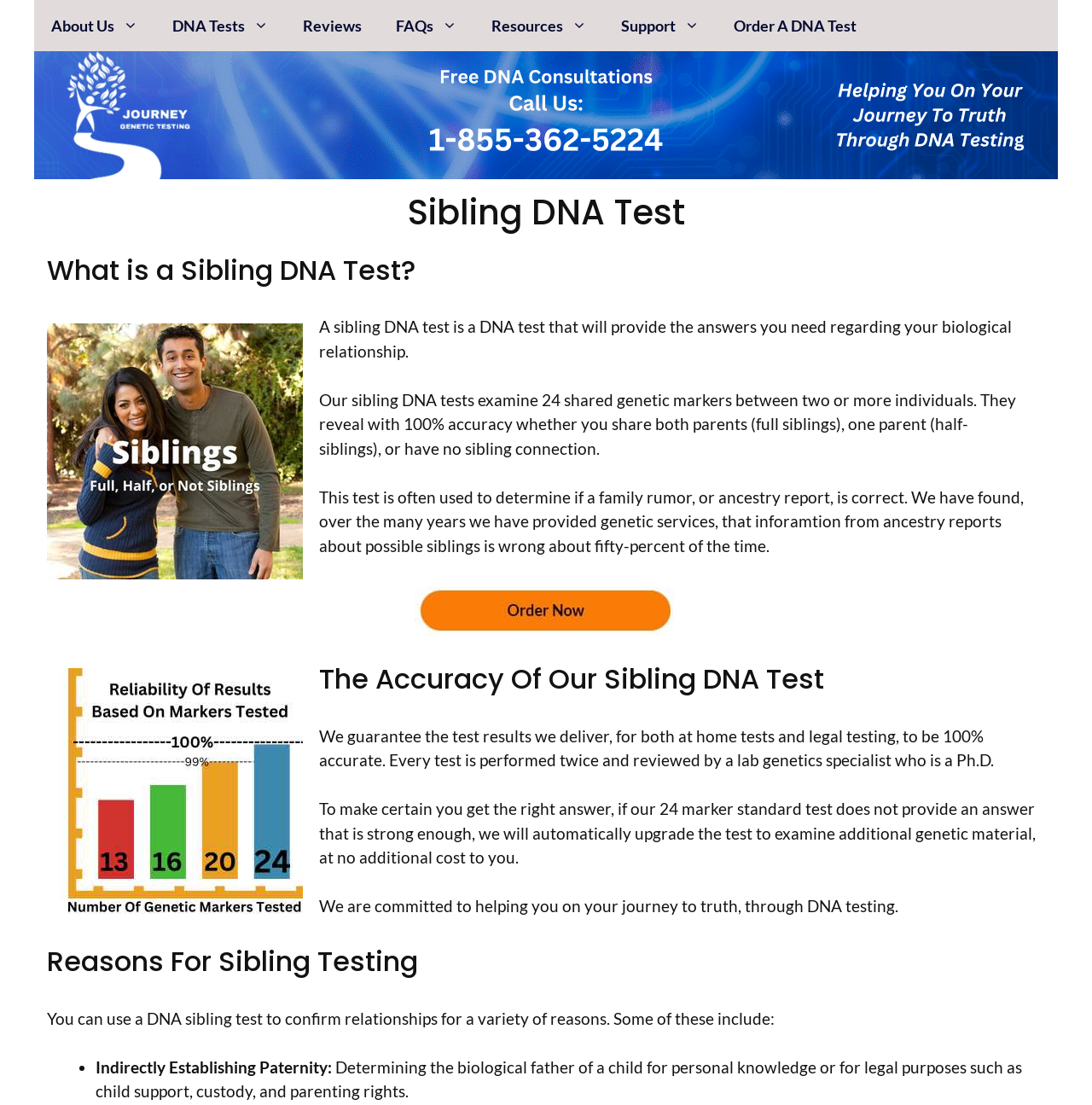Given the element description "Full-time" in the screenshot, predict the bounding box coordinates of that UI element.

None